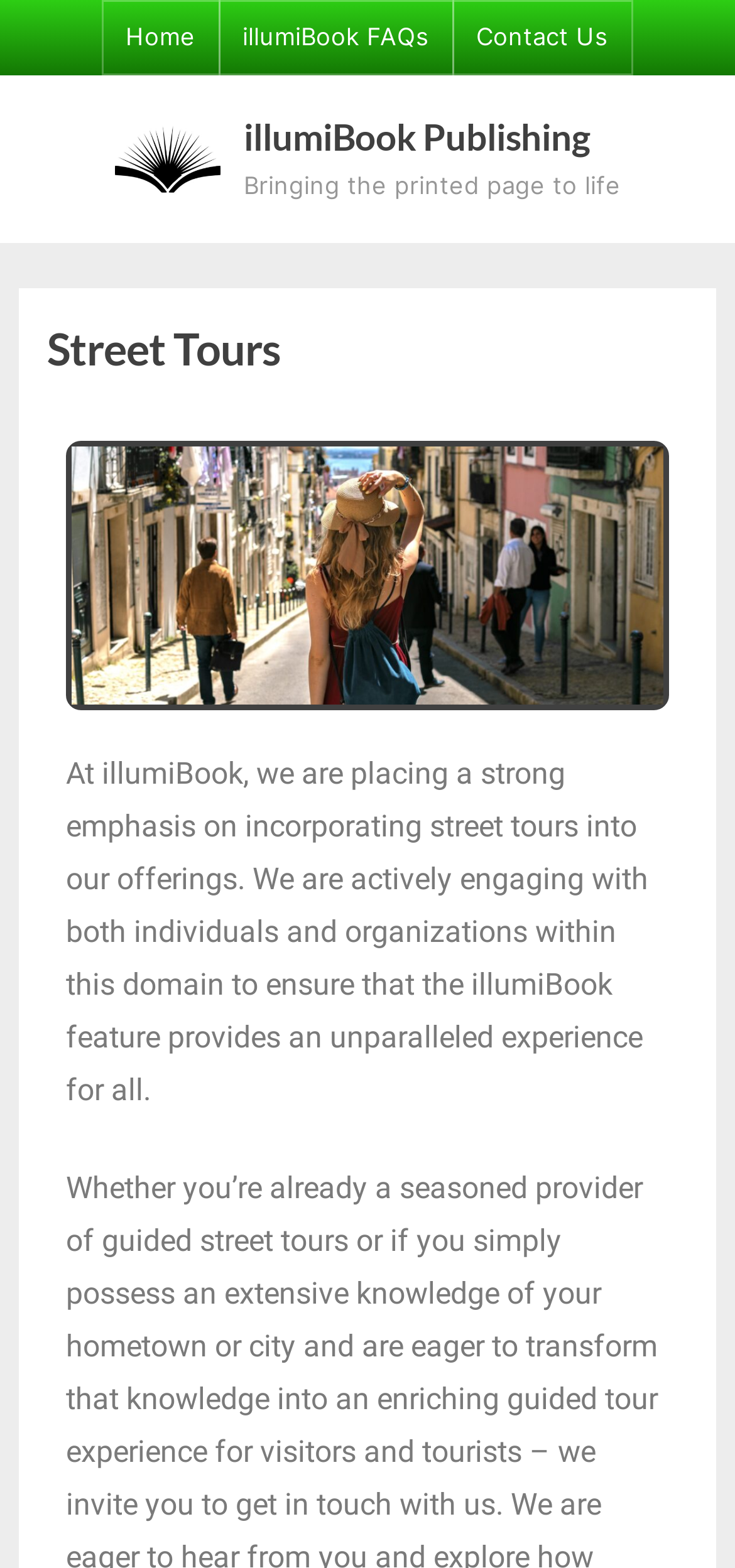Give a one-word or phrase response to the following question: What type of content does illumiBook offer?

Printed page to life